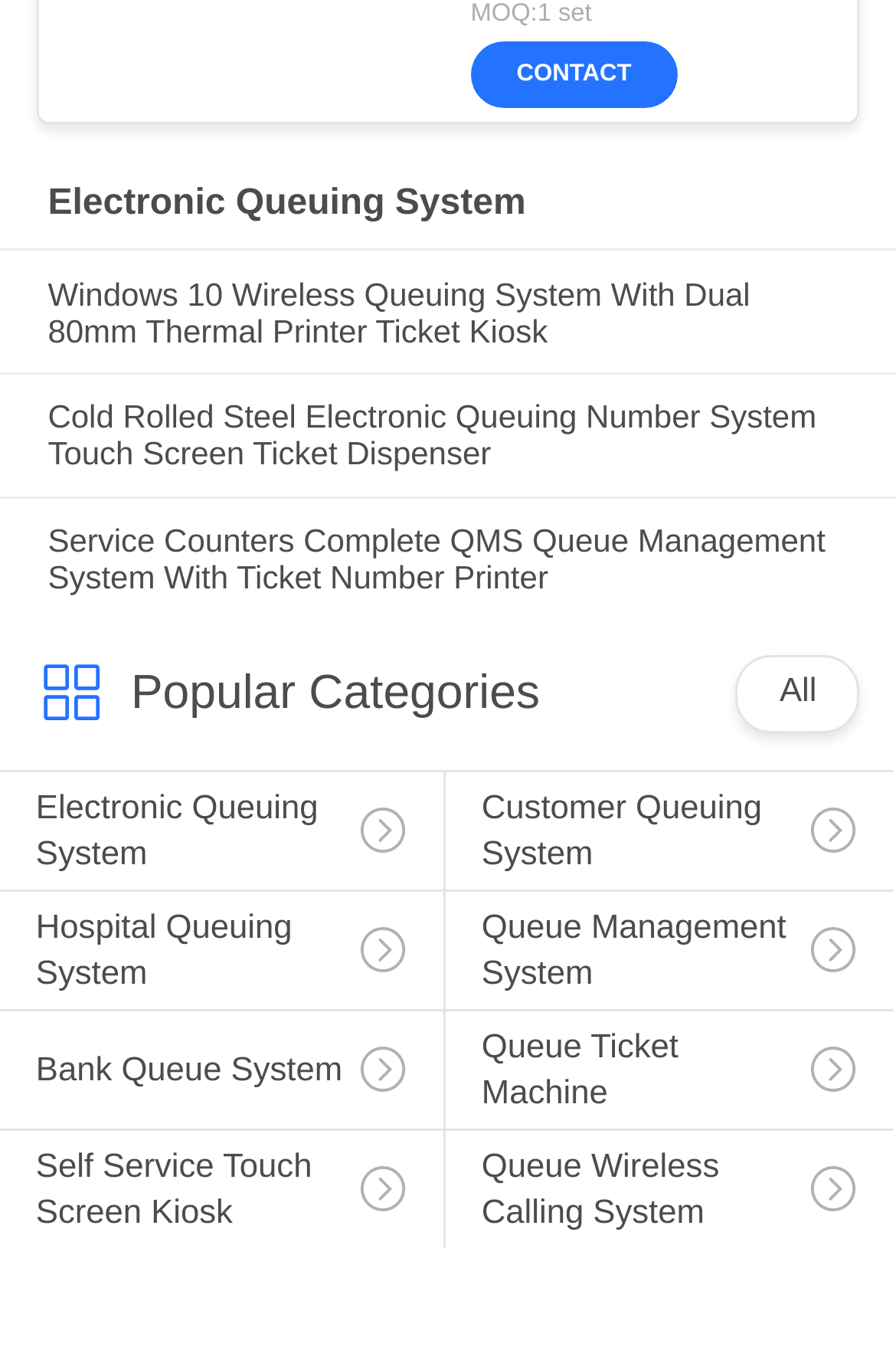Kindly determine the bounding box coordinates for the clickable area to achieve the given instruction: "Explore Windows 10 Wireless Queuing System With Dual 80mm Thermal Printer Ticket Kiosk".

[0.053, 0.202, 0.947, 0.256]